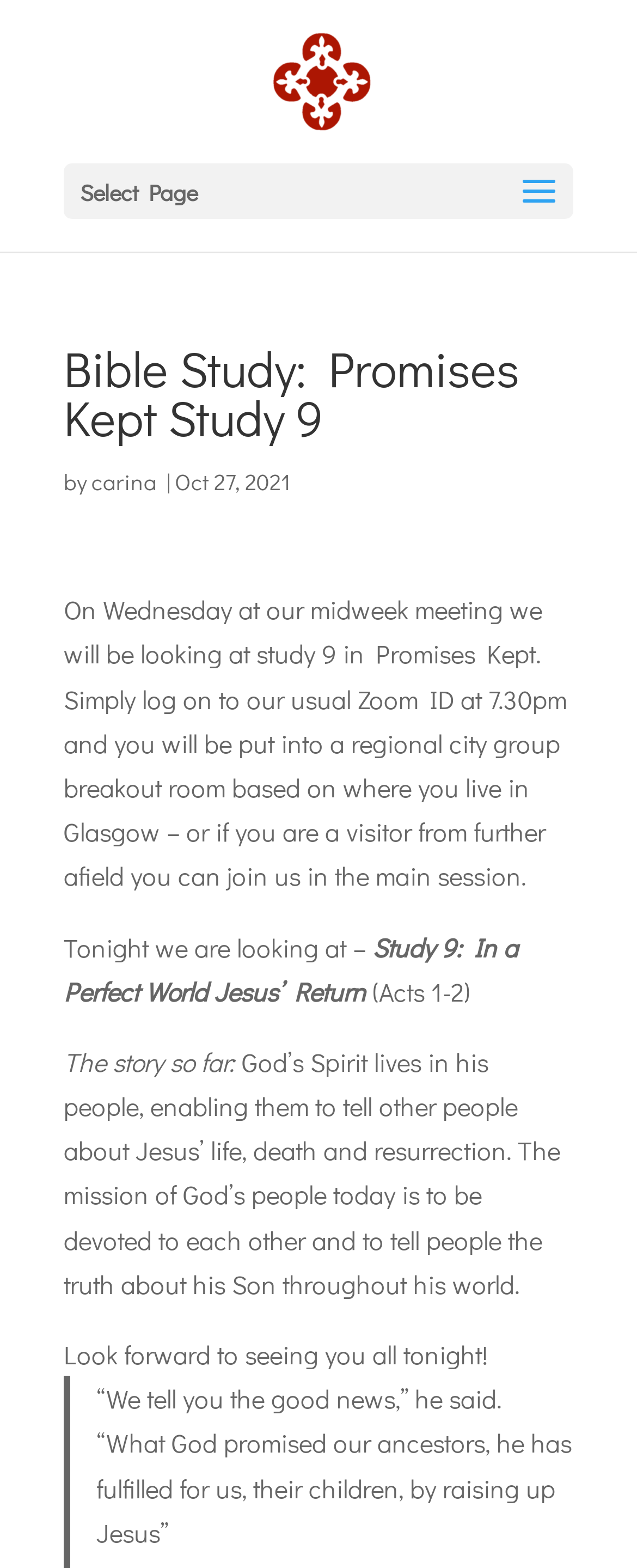Please analyze the image and give a detailed answer to the question:
What is the main theme of the study?

I found the answer by analyzing the text that describes the study topic, which is 'Study 9: In a Perfect World Jesus’ Return' and it seems that the main theme is about Jesus' Return.